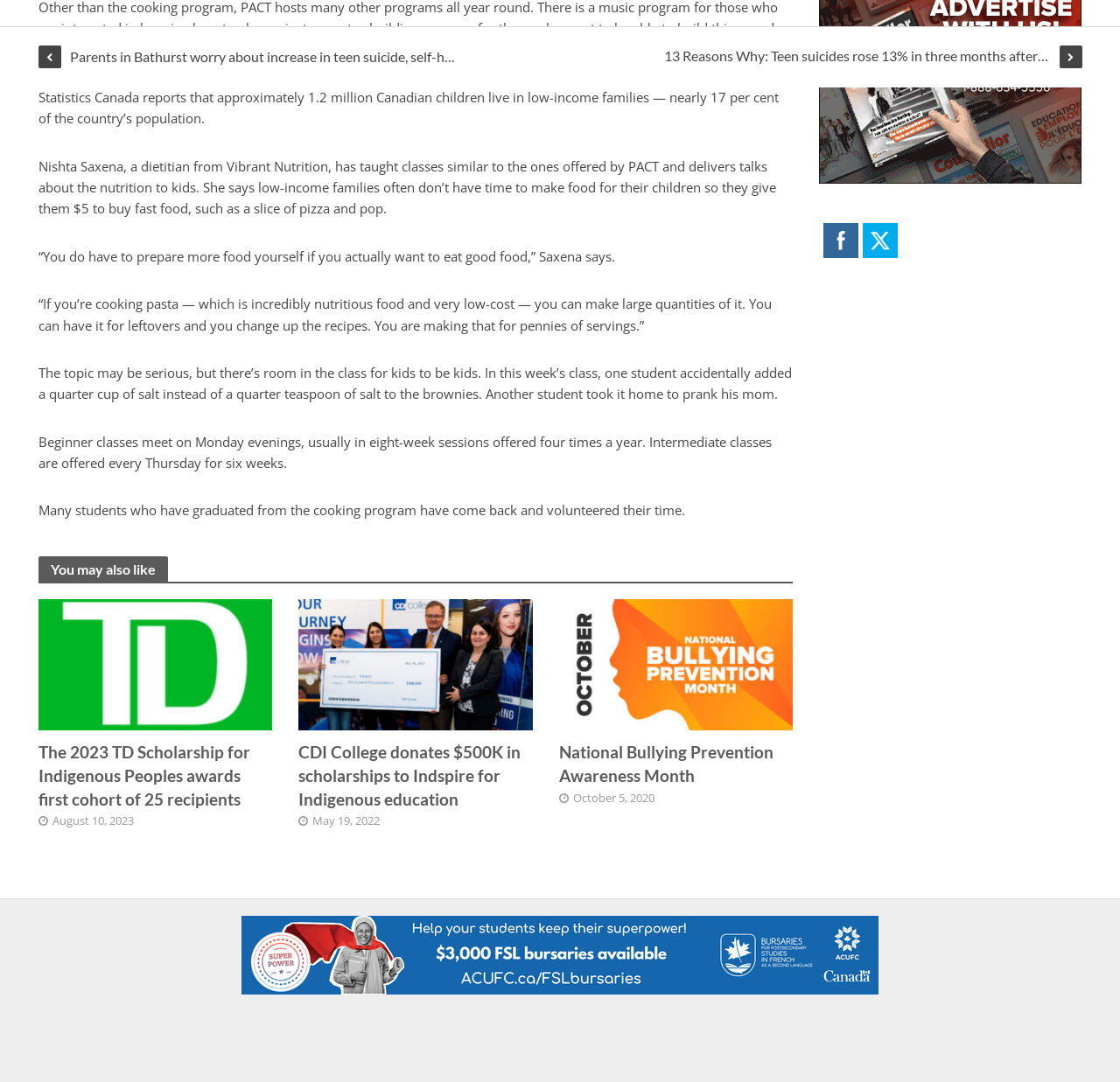Given the description of the UI element: "alt="Twitter" title="Twitter"", predict the bounding box coordinates in the form of [left, top, right, bottom], with each value being a float between 0 and 1.

[0.771, 0.206, 0.802, 0.238]